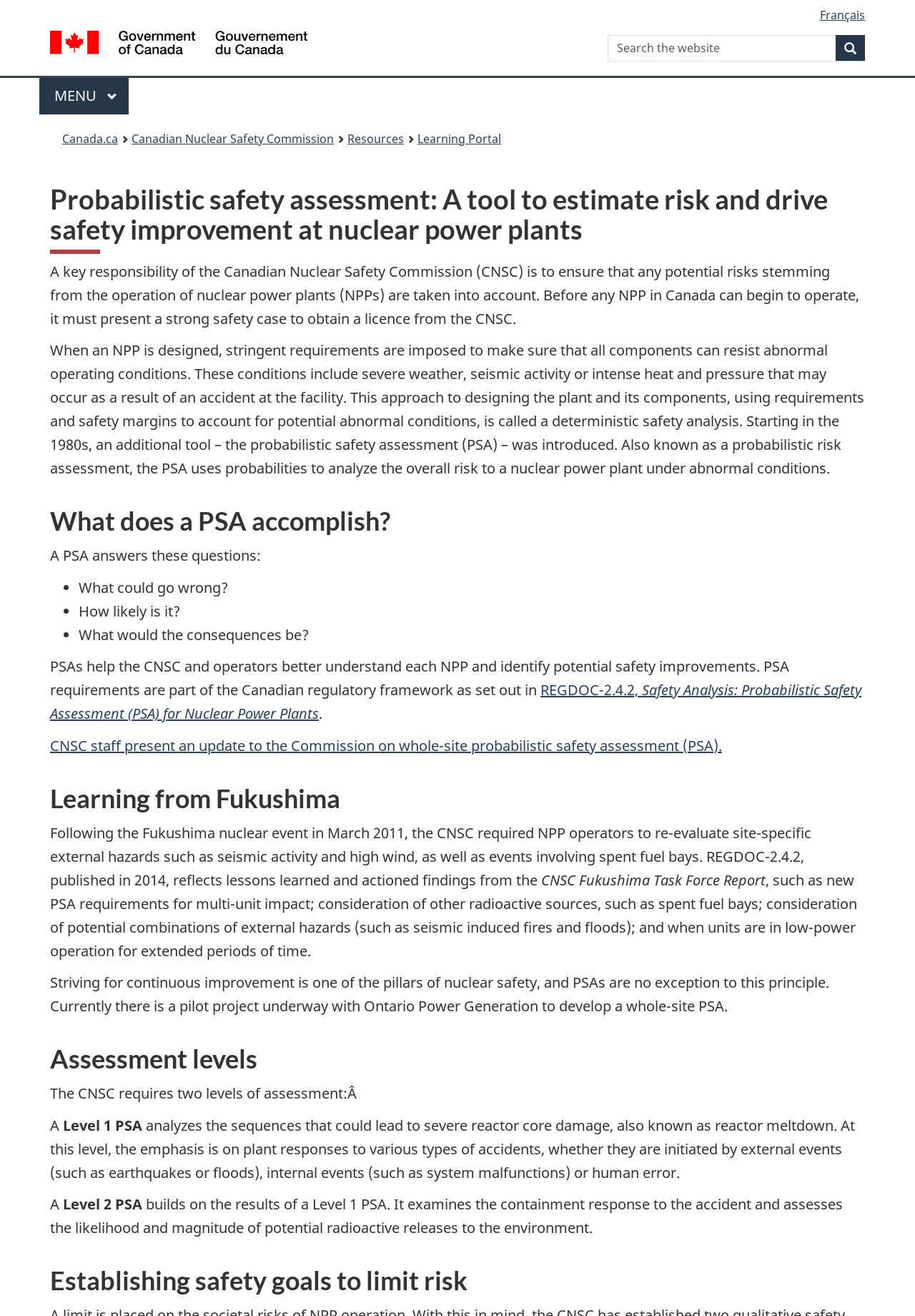What are the two levels of assessment required by the CNSC?
Provide a fully detailed and comprehensive answer to the question.

According to the webpage, the CNSC requires two levels of assessment: Level 1 PSA, which analyzes the sequences that could lead to severe reactor core damage, and Level 2 PSA, which examines the containment response to the accident and assesses the likelihood and magnitude of potential radioactive releases to the environment.